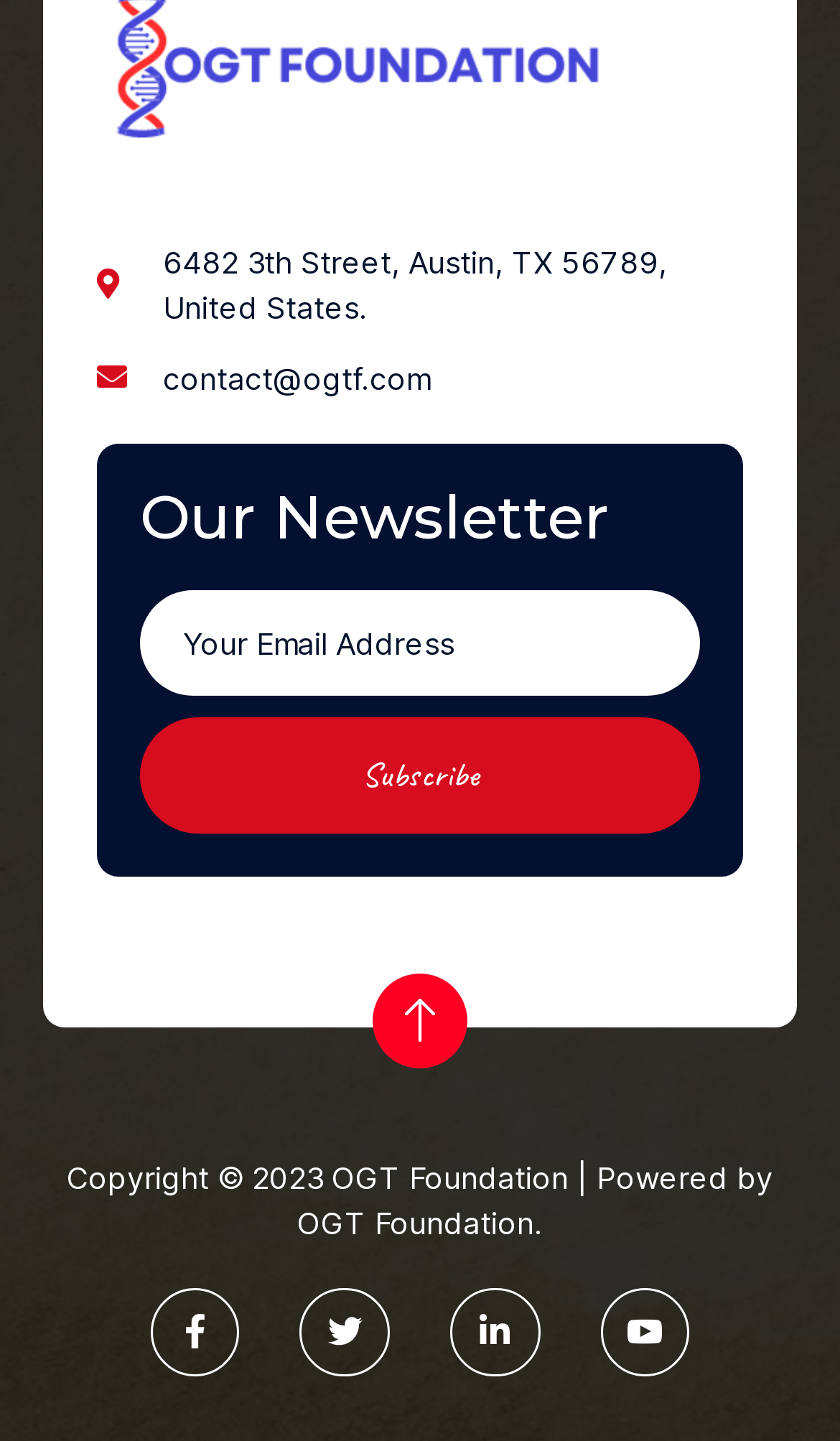What is the function of the button?
From the image, respond with a single word or phrase.

To subscribe